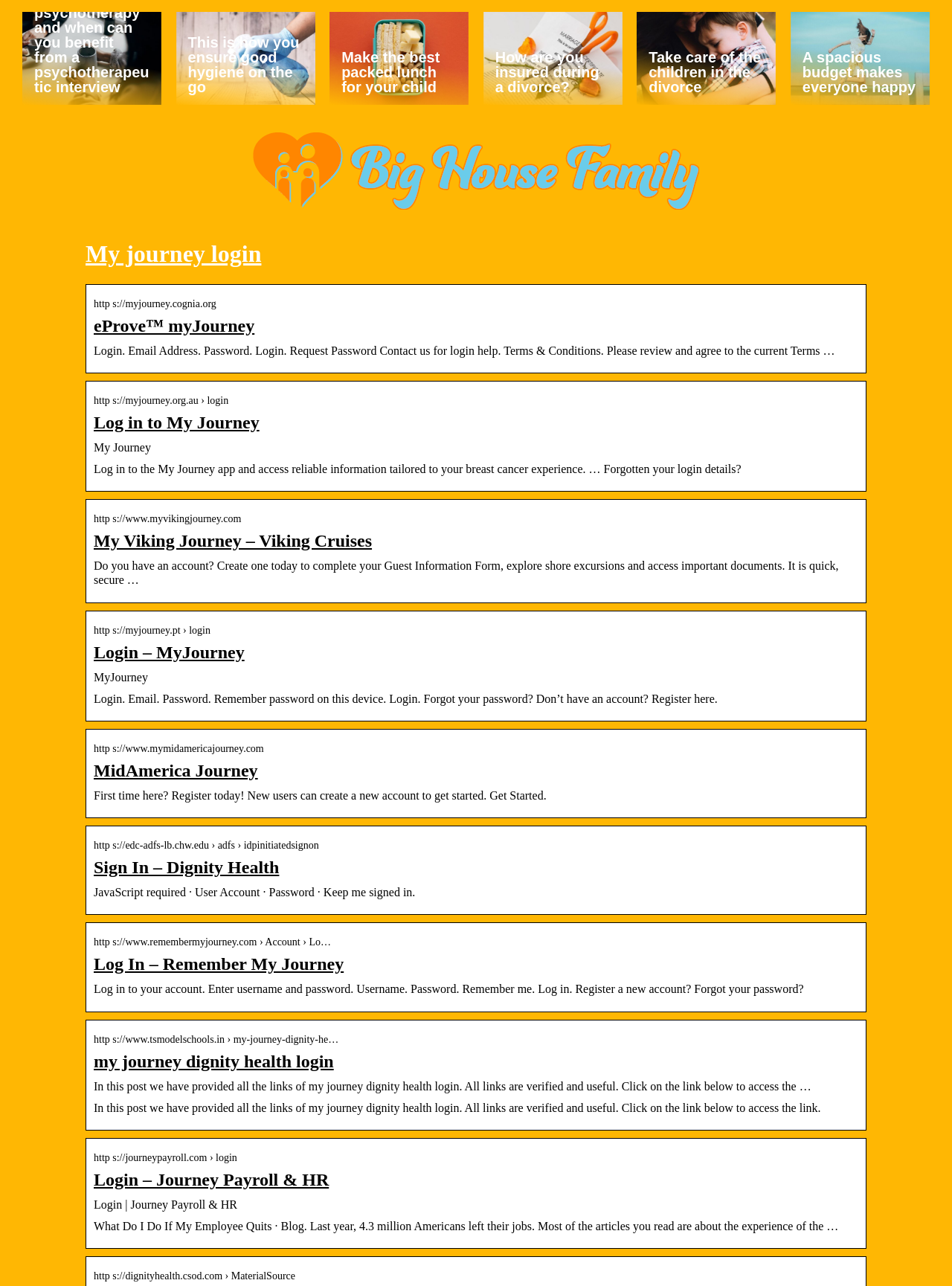Extract the main title from the webpage and generate its text.

My journey login